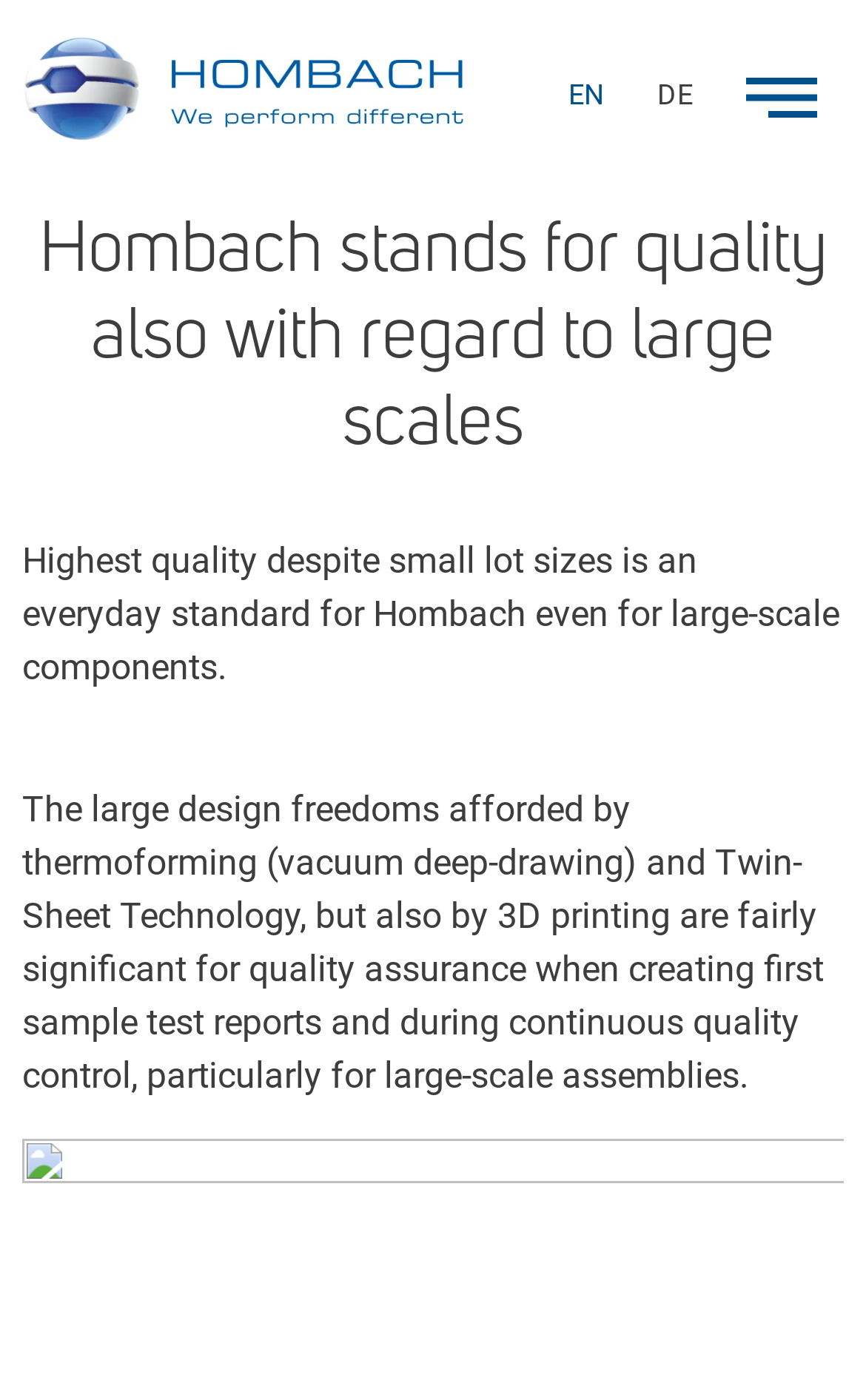Please use the details from the image to answer the following question comprehensively:
What technologies are mentioned on the page?

The technologies are mentioned in the text on the page, which states 'The large design freedoms afforded by thermoforming (vacuum deep-drawing) and Twin-Sheet Technology, but also by 3D printing'.